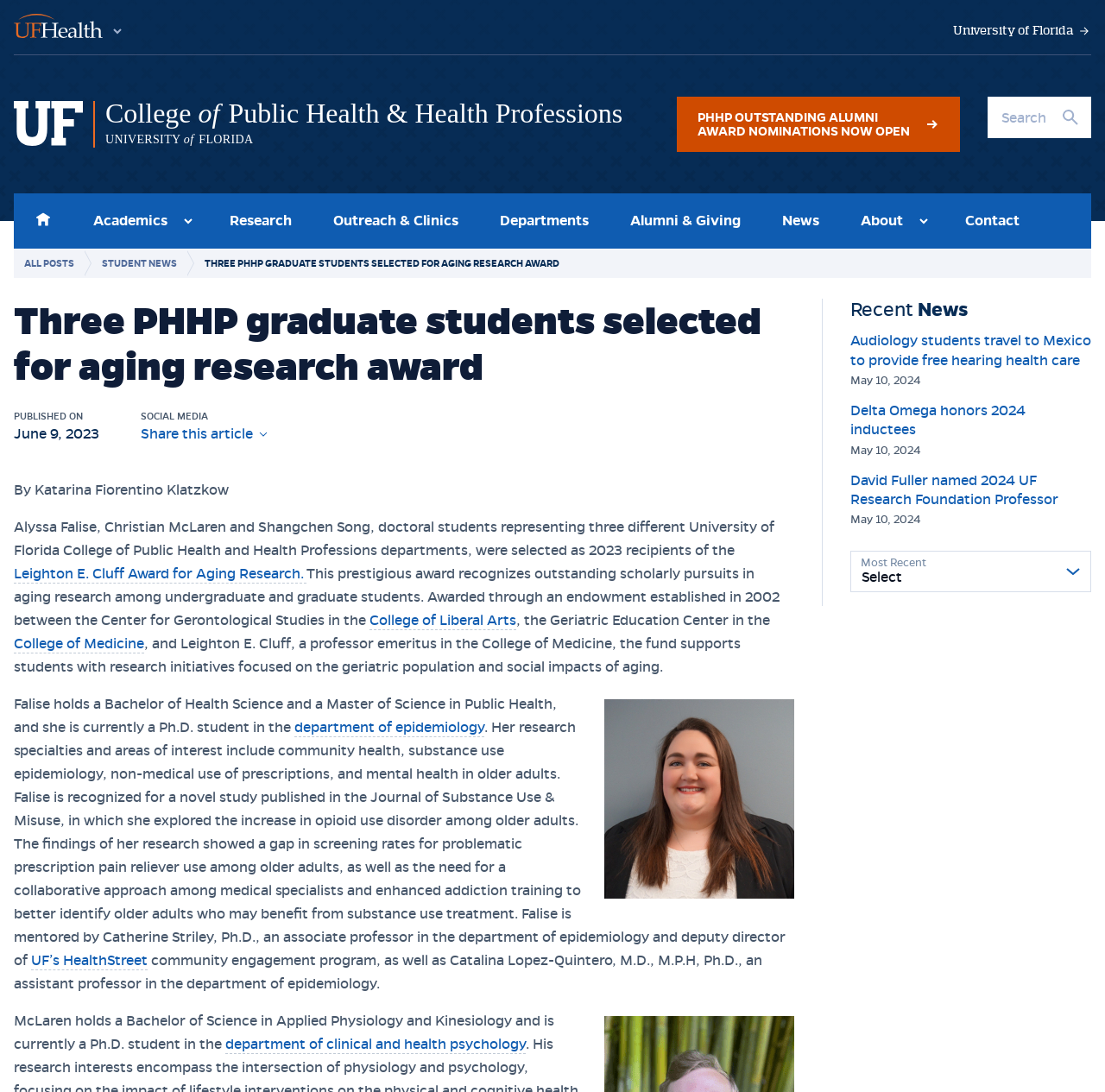Identify the bounding box coordinates of the section that should be clicked to achieve the task described: "View Academics submenu".

[0.066, 0.177, 0.161, 0.228]